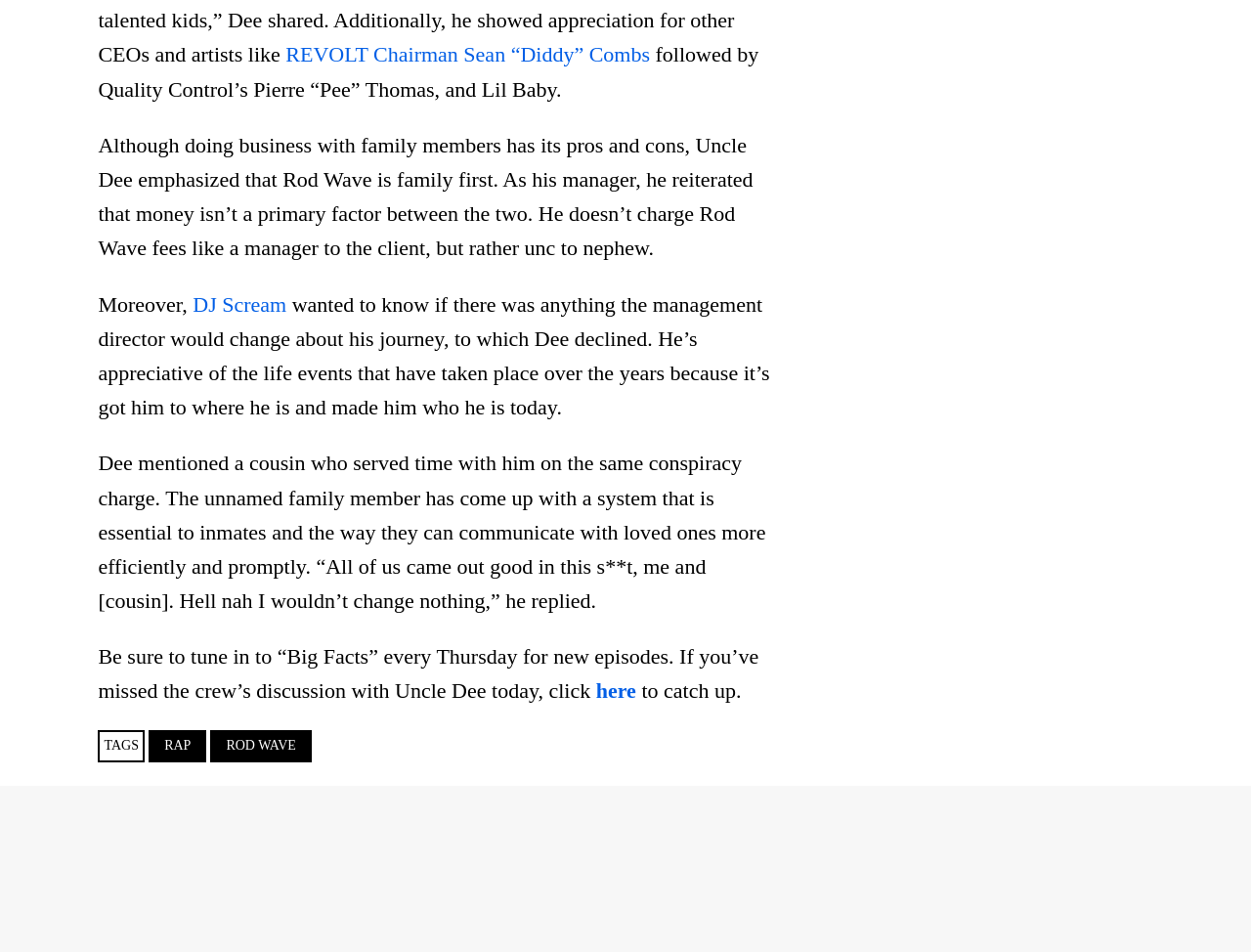Find the bounding box coordinates for the HTML element specified by: "Rap".

[0.131, 0.774, 0.153, 0.794]